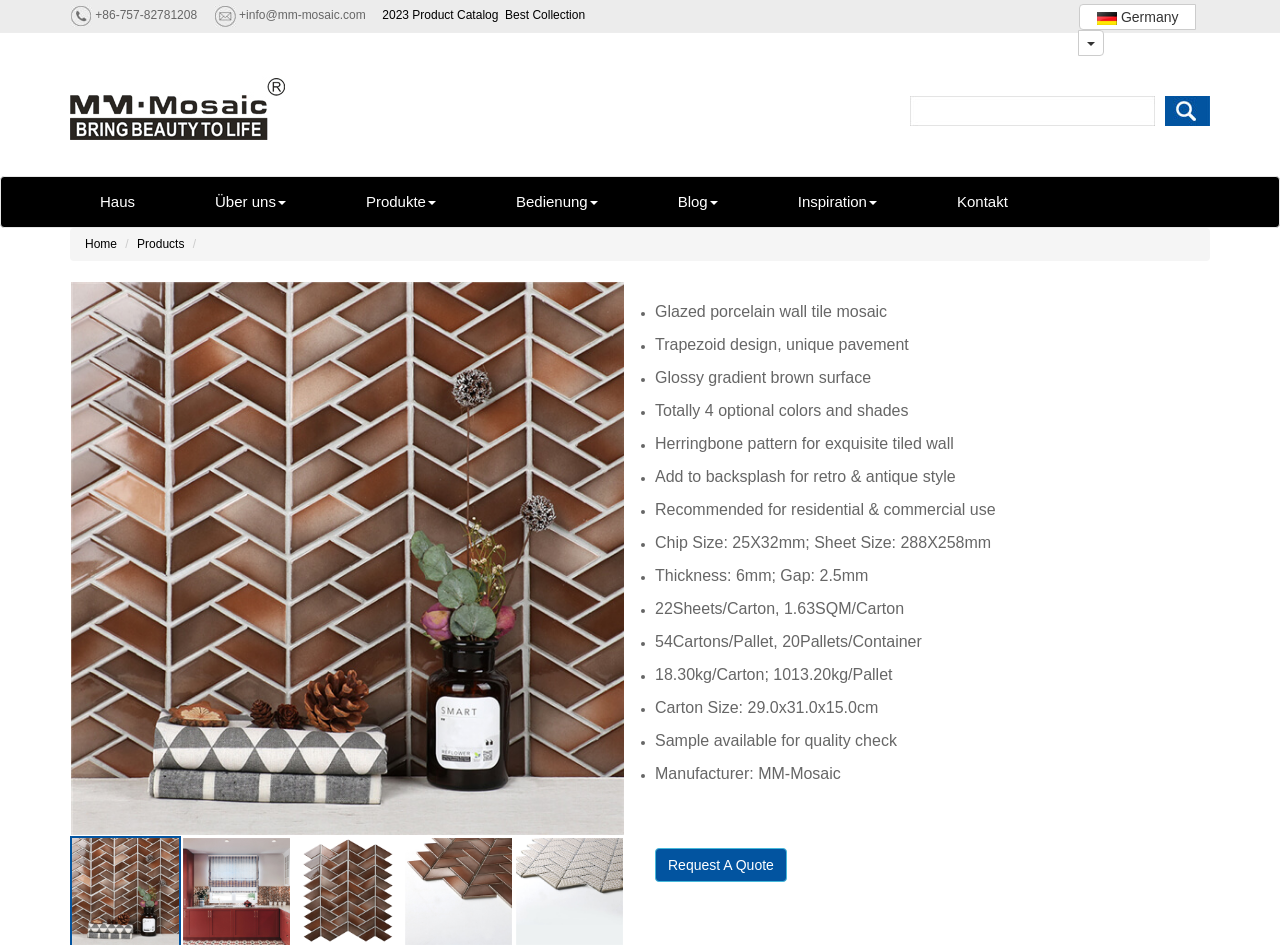Locate the UI element that matches the description Best Collection in the webpage screenshot. Return the bounding box coordinates in the format (top-left x, top-left y, bottom-right x, bottom-right y), with values ranging from 0 to 1.

[0.395, 0.009, 0.457, 0.023]